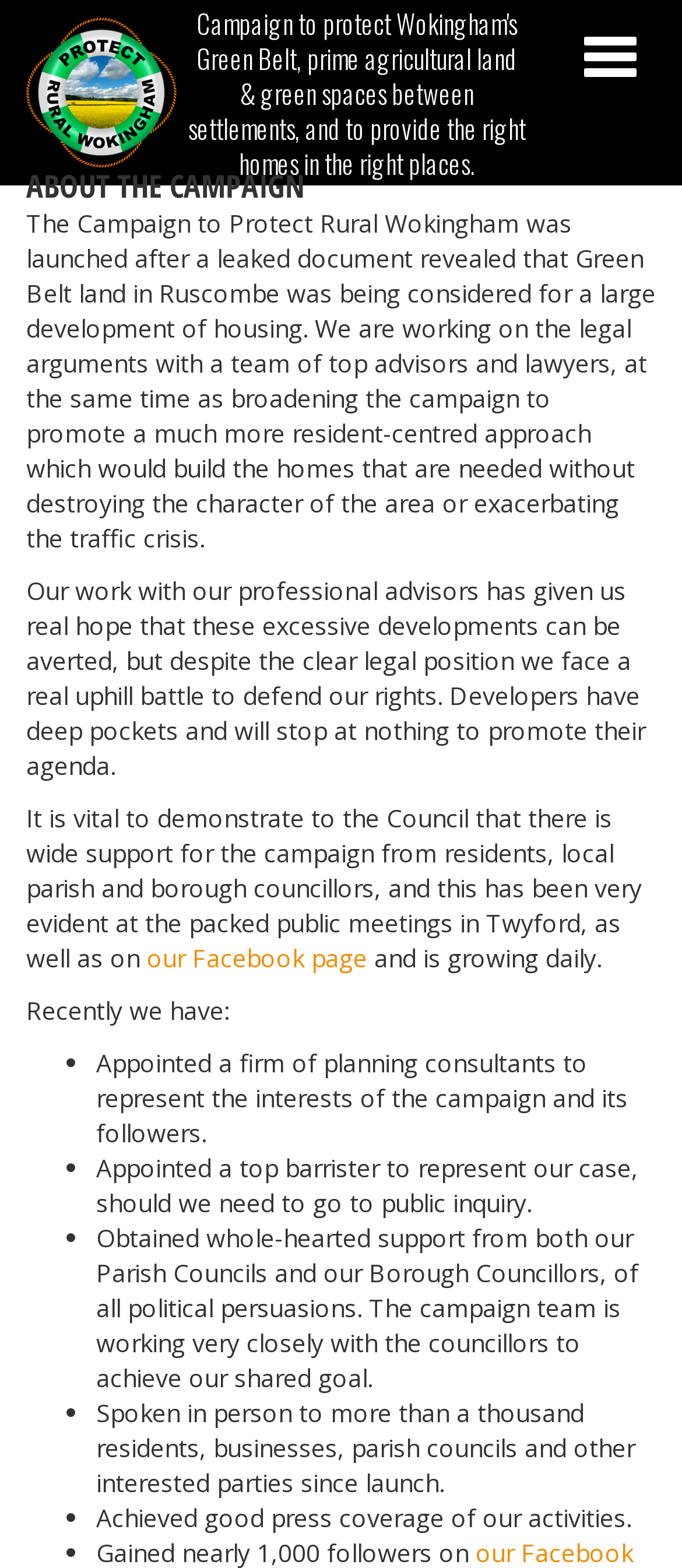Summarize the webpage with intricate details.

The webpage is about the "Campaign to Protect Rural Wokingham". At the top left, there is a link to the campaign's homepage, accompanied by a logo image. On the top right, there is a button to toggle navigation.

Below the navigation button, there is a header section with a heading "ABOUT THE CAMPAIGN" in a prominent font. Underneath the heading, there is a paragraph of text that explains the purpose of the campaign, which is to protect Green Belt land in Ruscombe from large-scale development.

Following this paragraph, there are two more paragraphs of text that discuss the campaign's efforts to defend residents' rights and promote a more resident-centered approach to development. The third paragraph mentions the campaign's Facebook page, which has growing support.

Below these paragraphs, there is a list of bullet points that outline the campaign's recent achievements, including appointing planning consultants and a top barrister, obtaining support from local councils, speaking to over a thousand residents, and achieving good press coverage. Each bullet point is marked with a bullet marker.